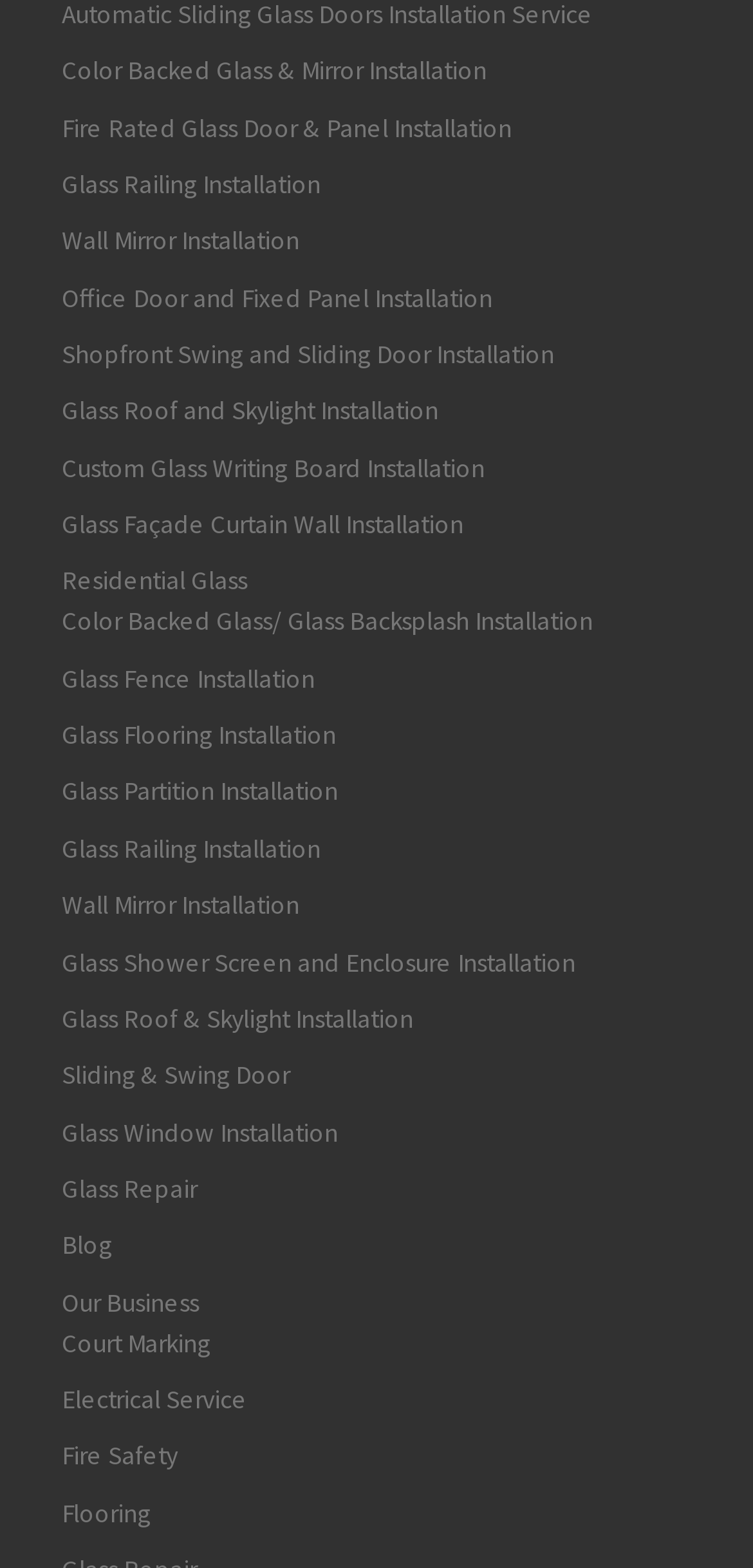Indicate the bounding box coordinates of the element that needs to be clicked to satisfy the following instruction: "Read the 'Blog'". The coordinates should be four float numbers between 0 and 1, i.e., [left, top, right, bottom].

[0.082, 0.783, 0.148, 0.808]